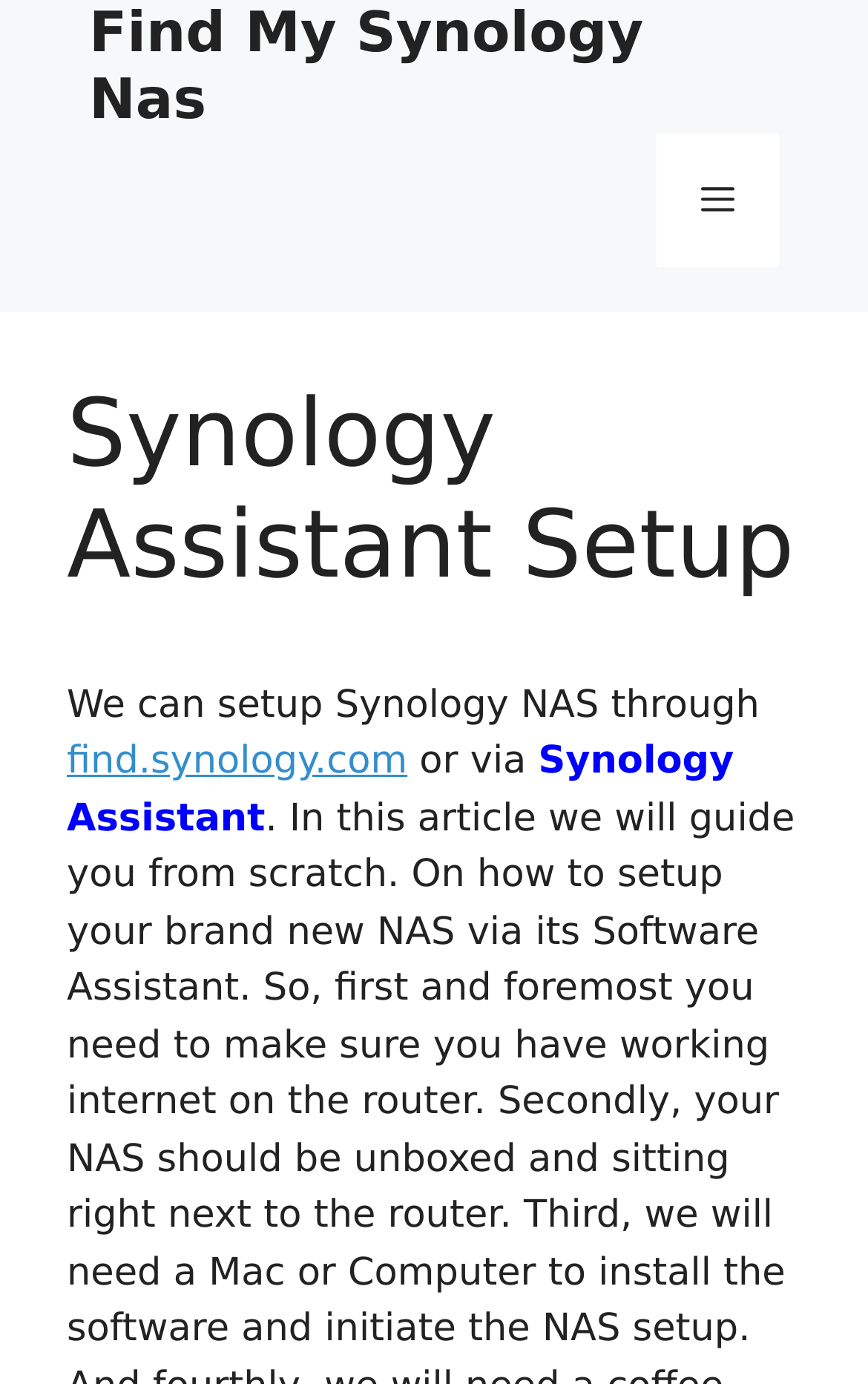Provide a comprehensive description of the webpage.

The webpage is about setting up a Synology NAS system. At the top, there is a banner that spans the entire width of the page, with a link to "Find My Synology Nas" on the left side and a navigation menu toggle button on the right side. The navigation menu toggle button is labeled as "Menu" and is not expanded by default.

Below the banner, there is a header section that takes up about a quarter of the page's height. The header section contains a heading that reads "Synology Assistant Setup" in a prominent font size.

Under the header section, there is a paragraph of text that explains how to set up a Synology NAS system. The text starts with "We can setup Synology NAS through" and is followed by a link to "find.synology.com". The link is inline with the text and is positioned to the right of the starting phrase. The text then continues with "or via" and is followed by the phrase "Synology Assistant", which is positioned to the right of the "or via" phrase.

Overall, the webpage appears to be a tutorial or guide on setting up a Synology NAS system, with a clear and concise explanation of the steps involved.